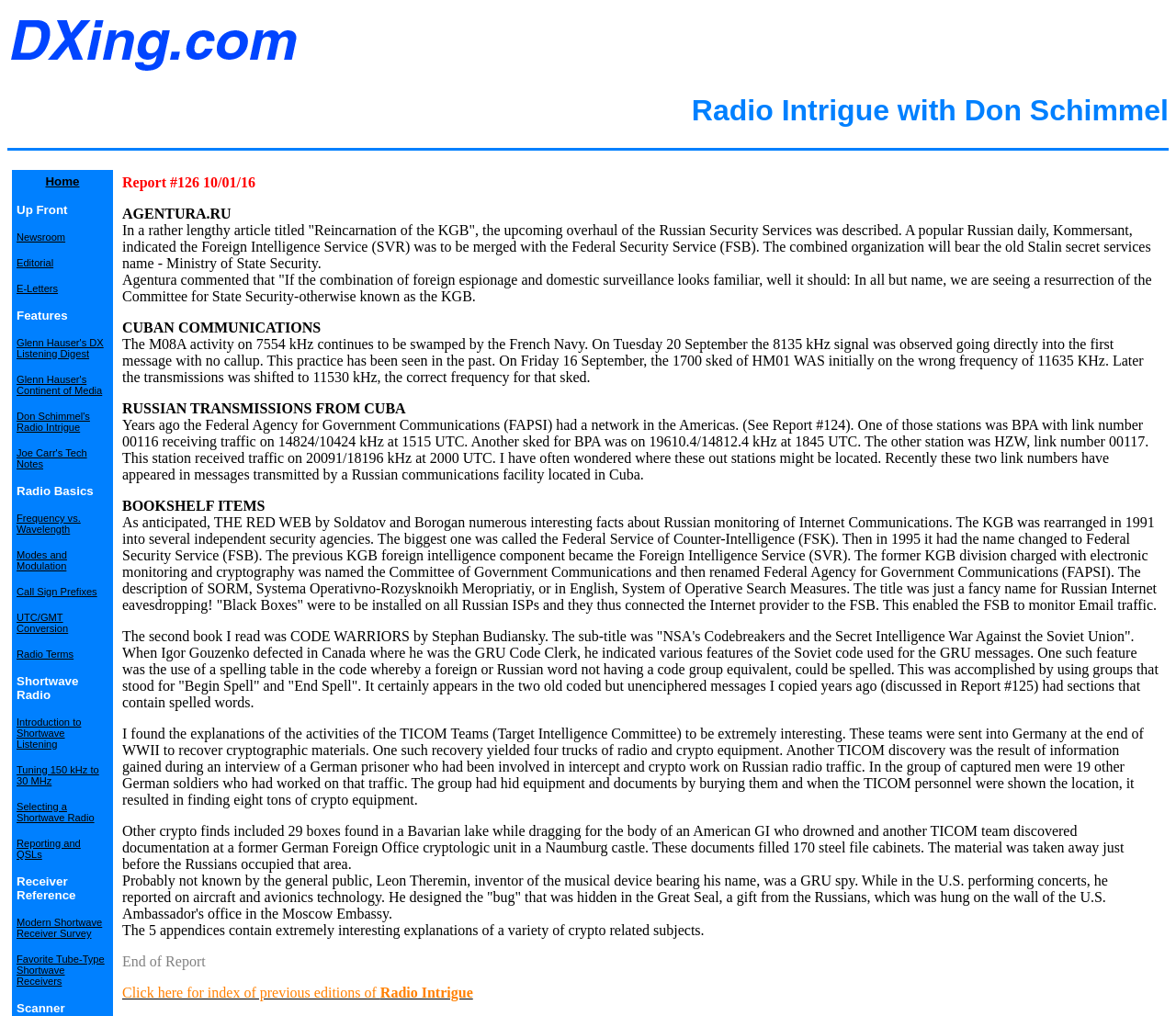Locate the bounding box coordinates of the region to be clicked to comply with the following instruction: "Click on the 'Home' link". The coordinates must be four float numbers between 0 and 1, in the form [left, top, right, bottom].

[0.039, 0.17, 0.068, 0.185]